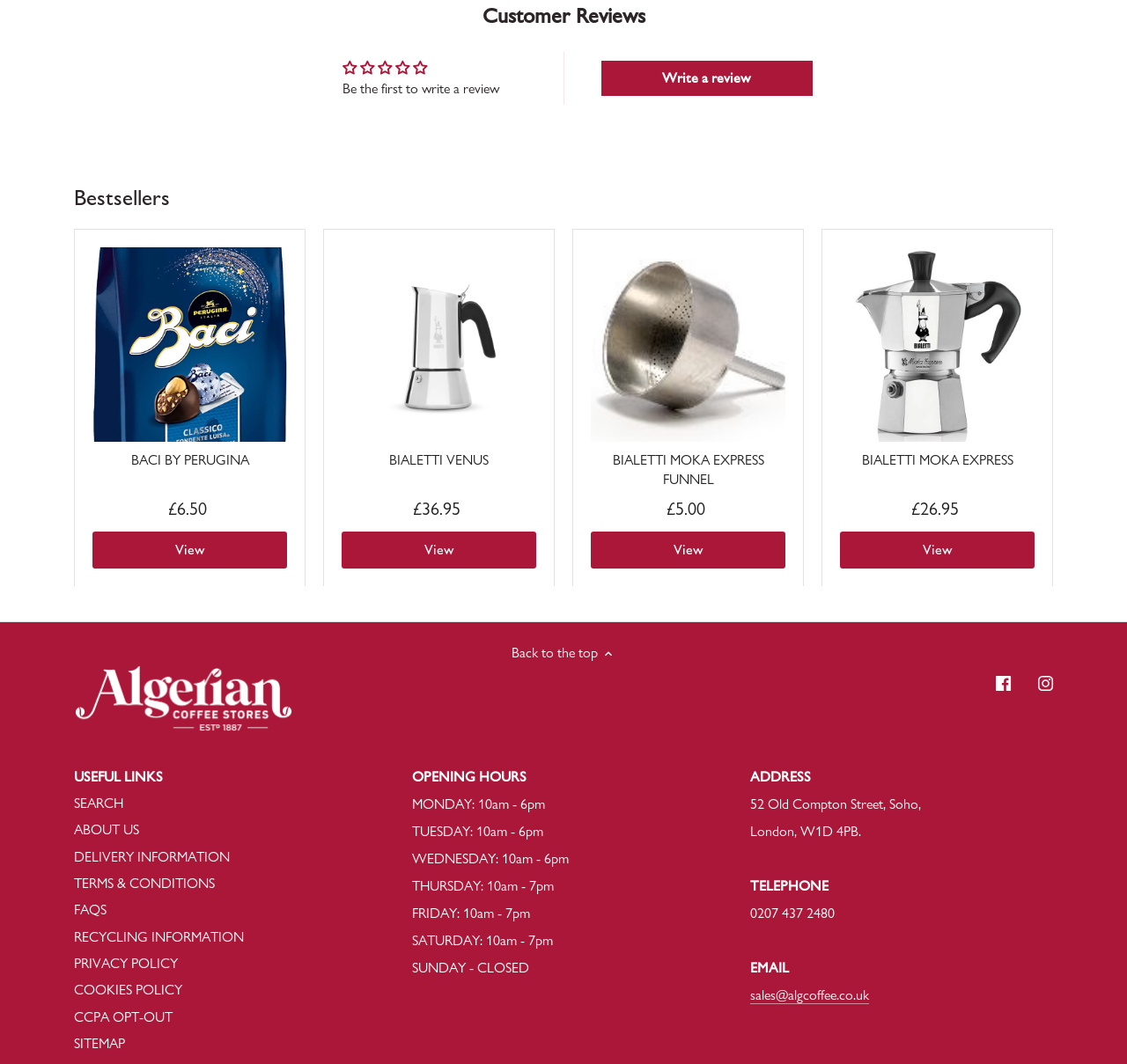Locate the bounding box coordinates of the clickable region necessary to complete the following instruction: "View bestsellers". Provide the coordinates in the format of four float numbers between 0 and 1, i.e., [left, top, right, bottom].

[0.066, 0.171, 0.934, 0.2]